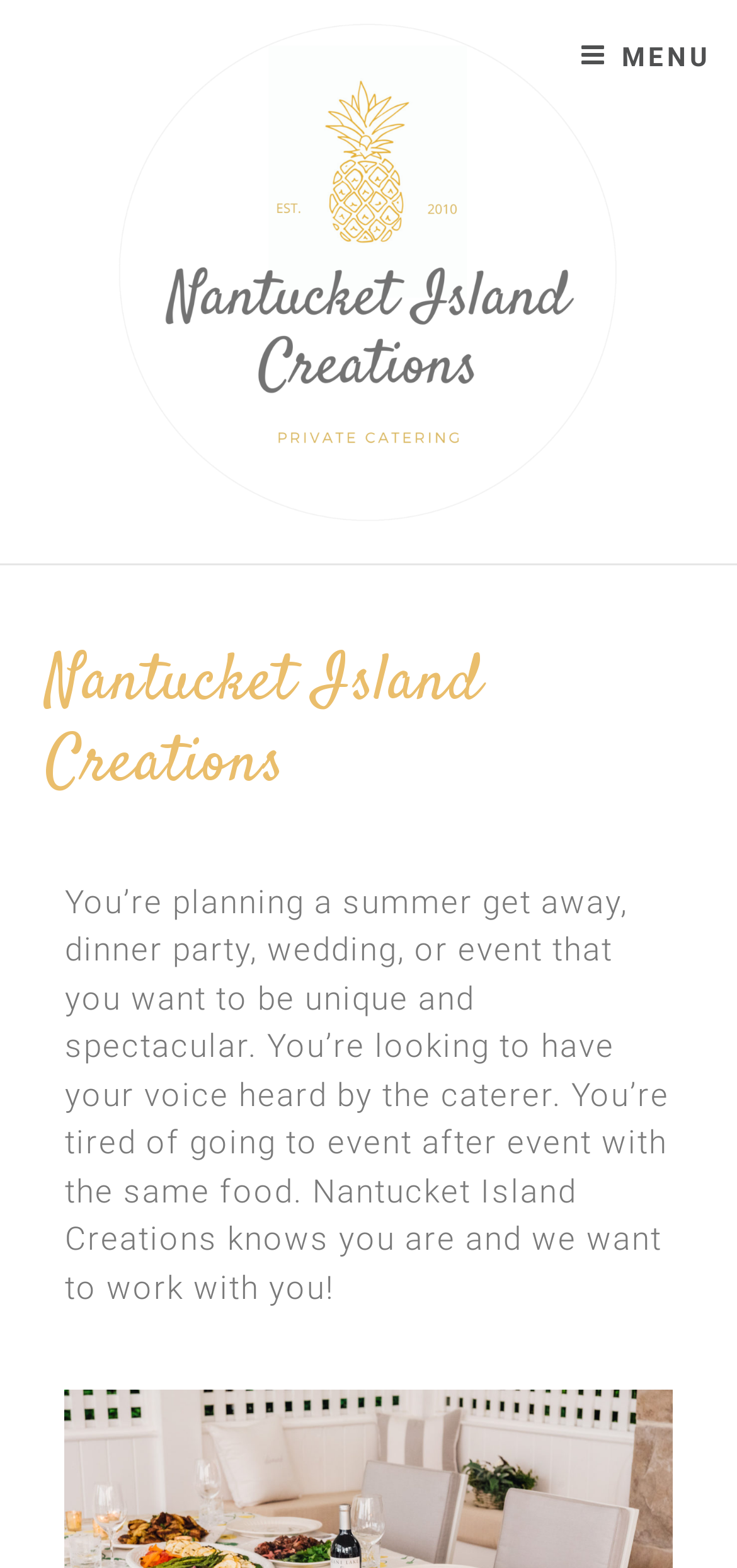Using the provided element description: "parent_node: NANTUCKET ISLAND CREATIONS", identify the bounding box coordinates. The coordinates should be four floats between 0 and 1 in the order [left, top, right, bottom].

[0.086, 0.0, 0.916, 0.35]